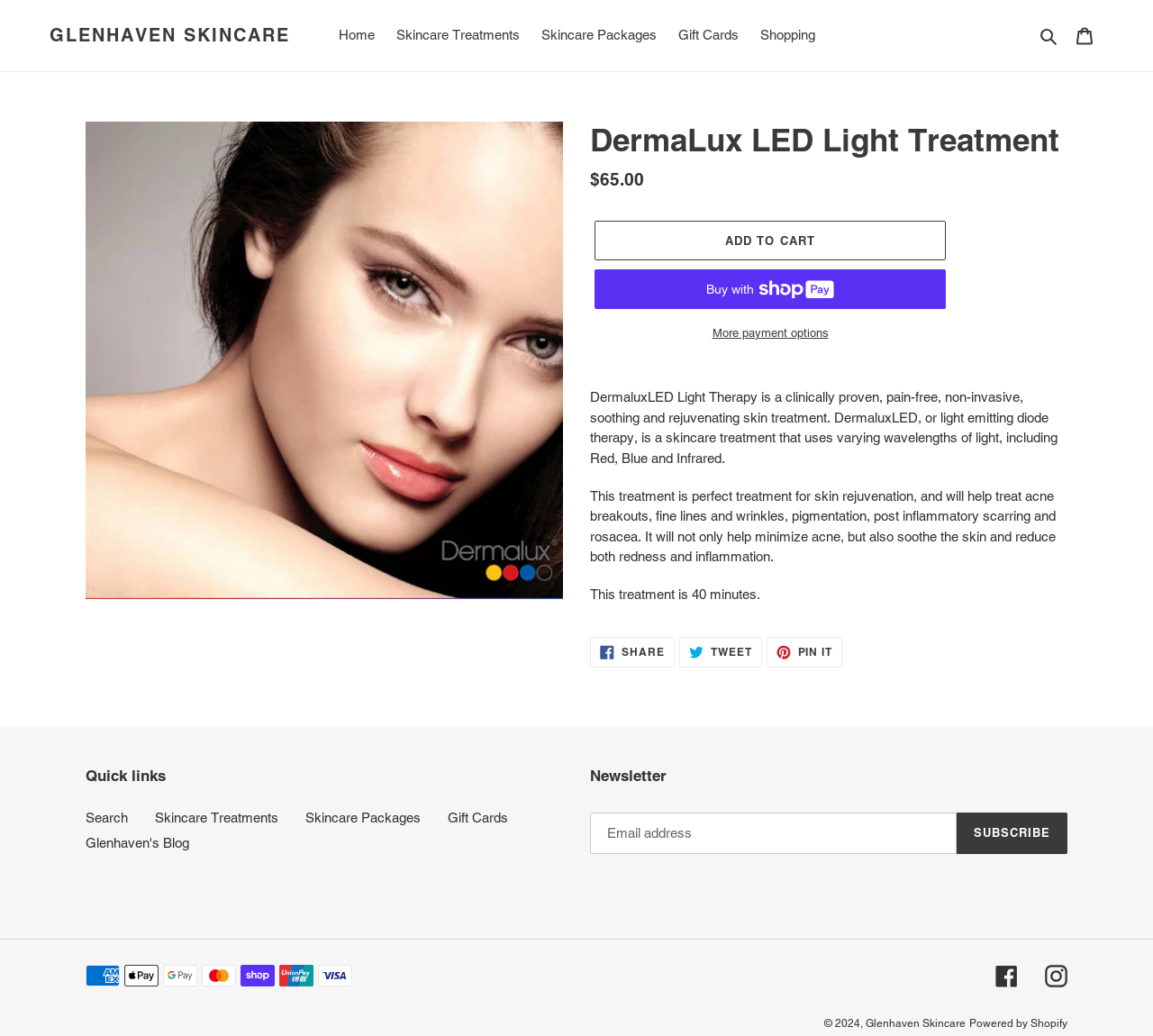How many payment methods are accepted?
Look at the image and respond to the question as thoroughly as possible.

The payment methods accepted can be found at the bottom of the webpage, where there are images of American Express, Apple Pay, Google Pay, Mastercard, Shop Pay, Union Pay, and Visa, indicating that 7 payment methods are accepted.